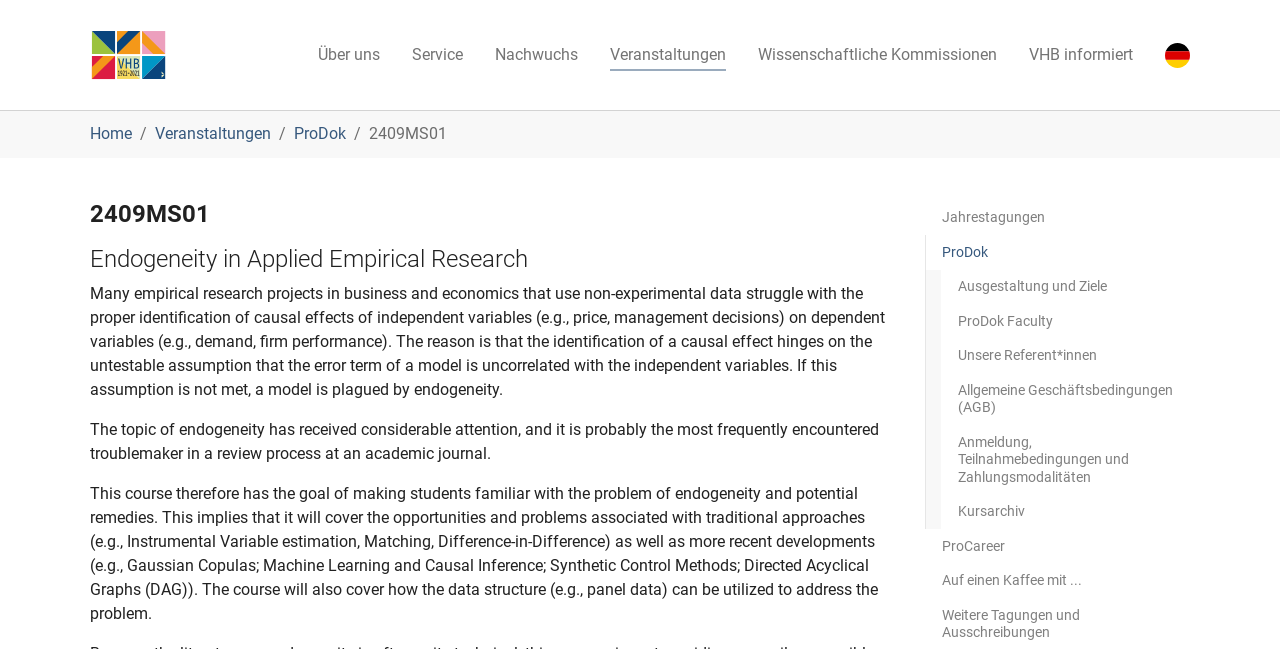Answer in one word or a short phrase: 
How many main menu items are there?

6